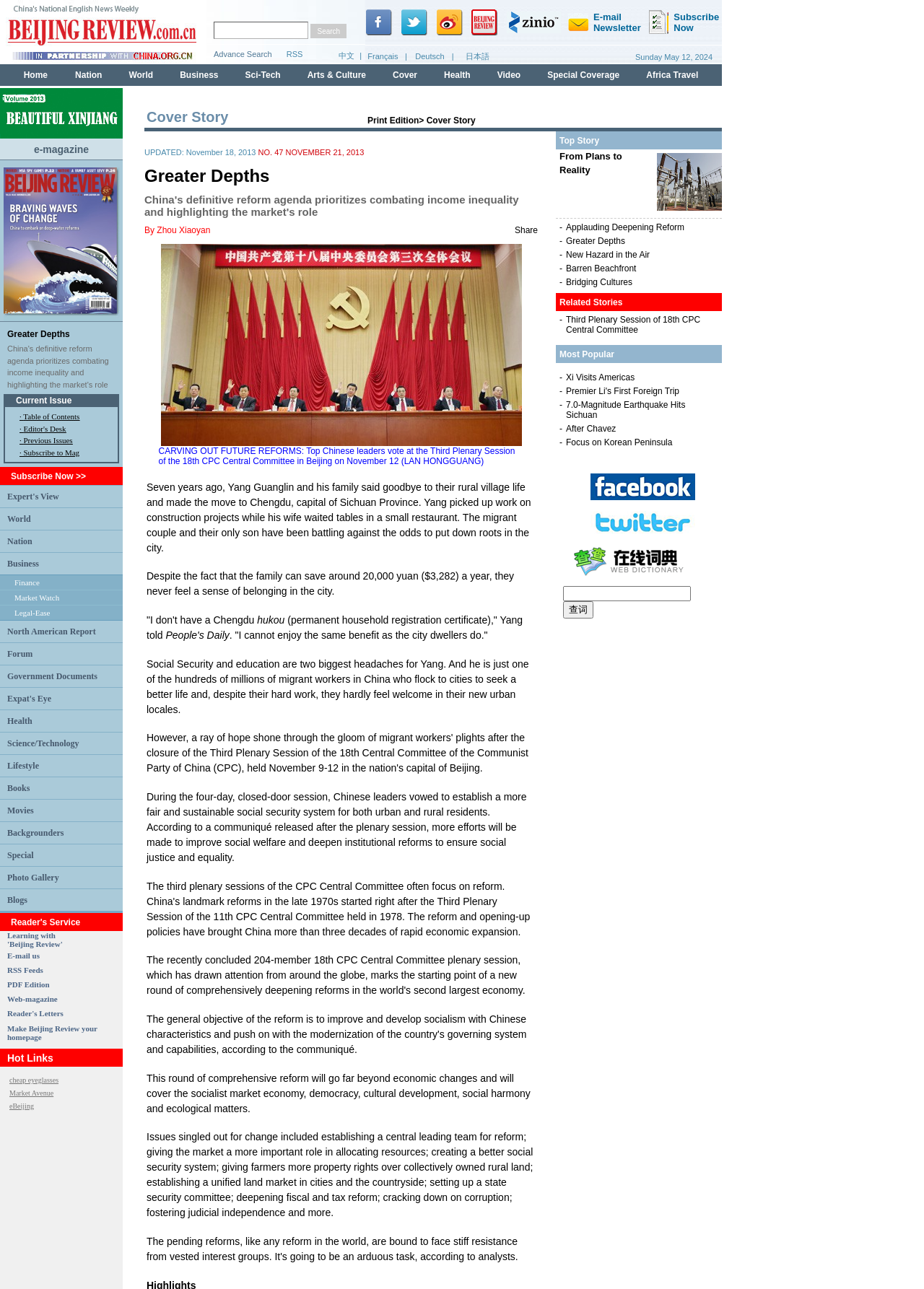Kindly determine the bounding box coordinates for the area that needs to be clicked to execute this instruction: "Get a quote or book now".

None